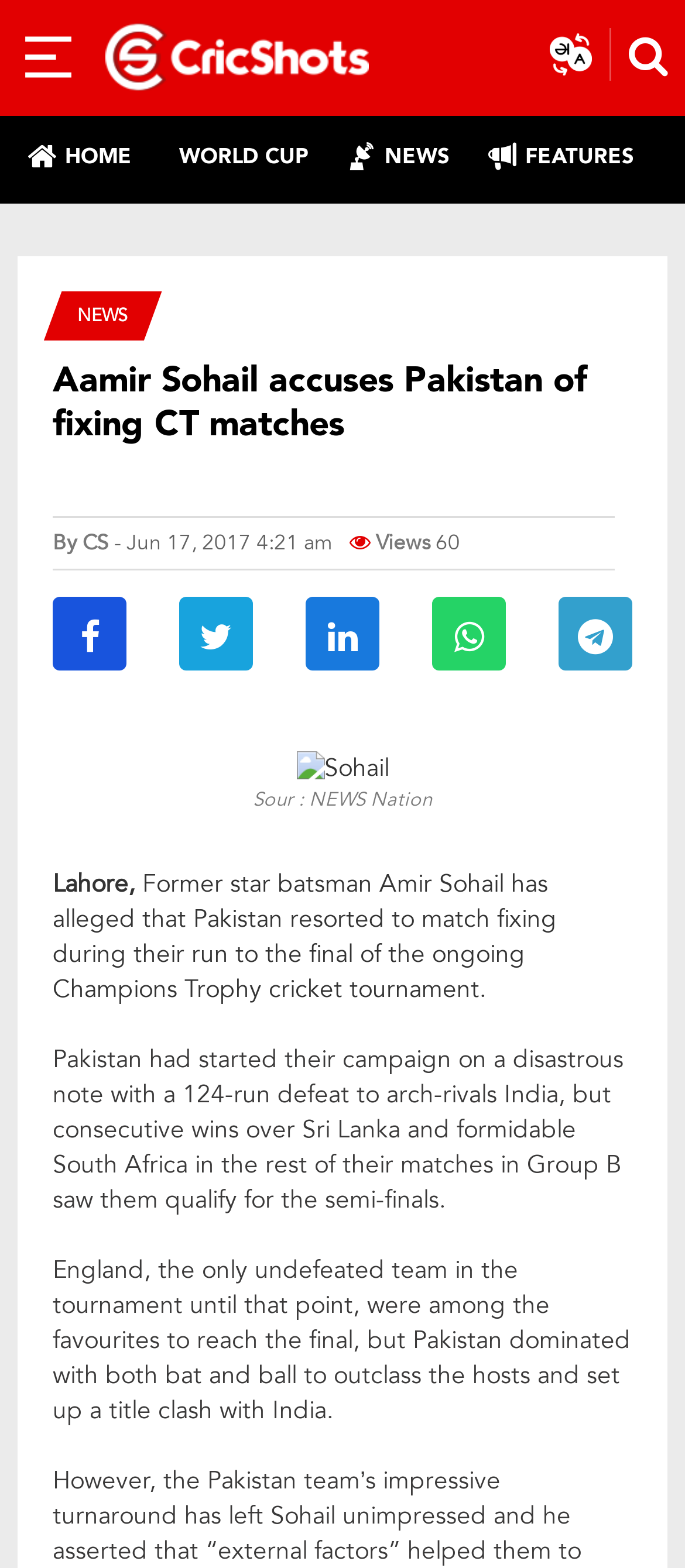How many views does the article have?
Using the information from the image, give a concise answer in one word or a short phrase.

60